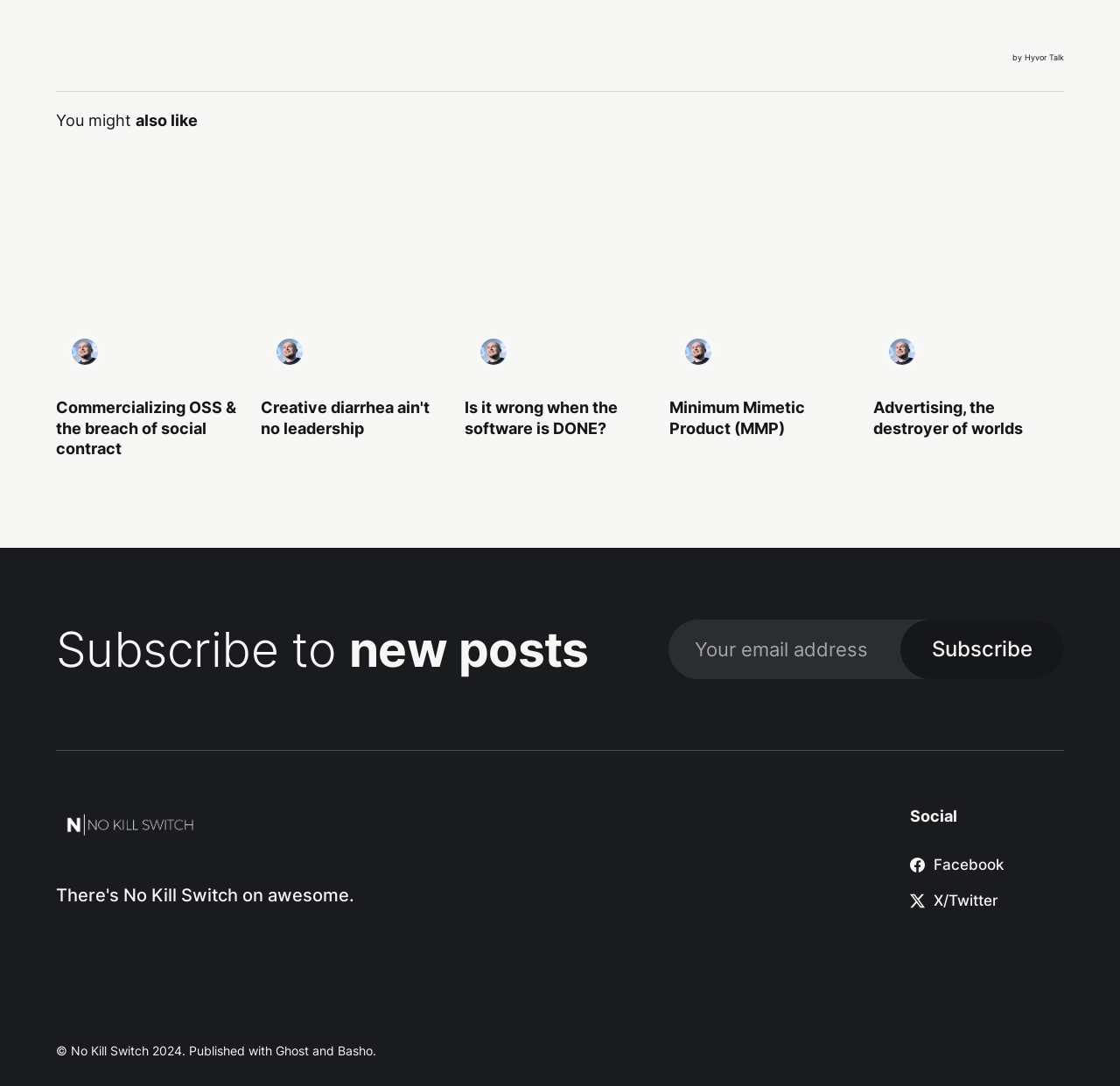Specify the bounding box coordinates of the element's area that should be clicked to execute the given instruction: "Go to the Facebook page". The coordinates should be four float numbers between 0 and 1, i.e., [left, top, right, bottom].

[0.812, 0.788, 0.896, 0.804]